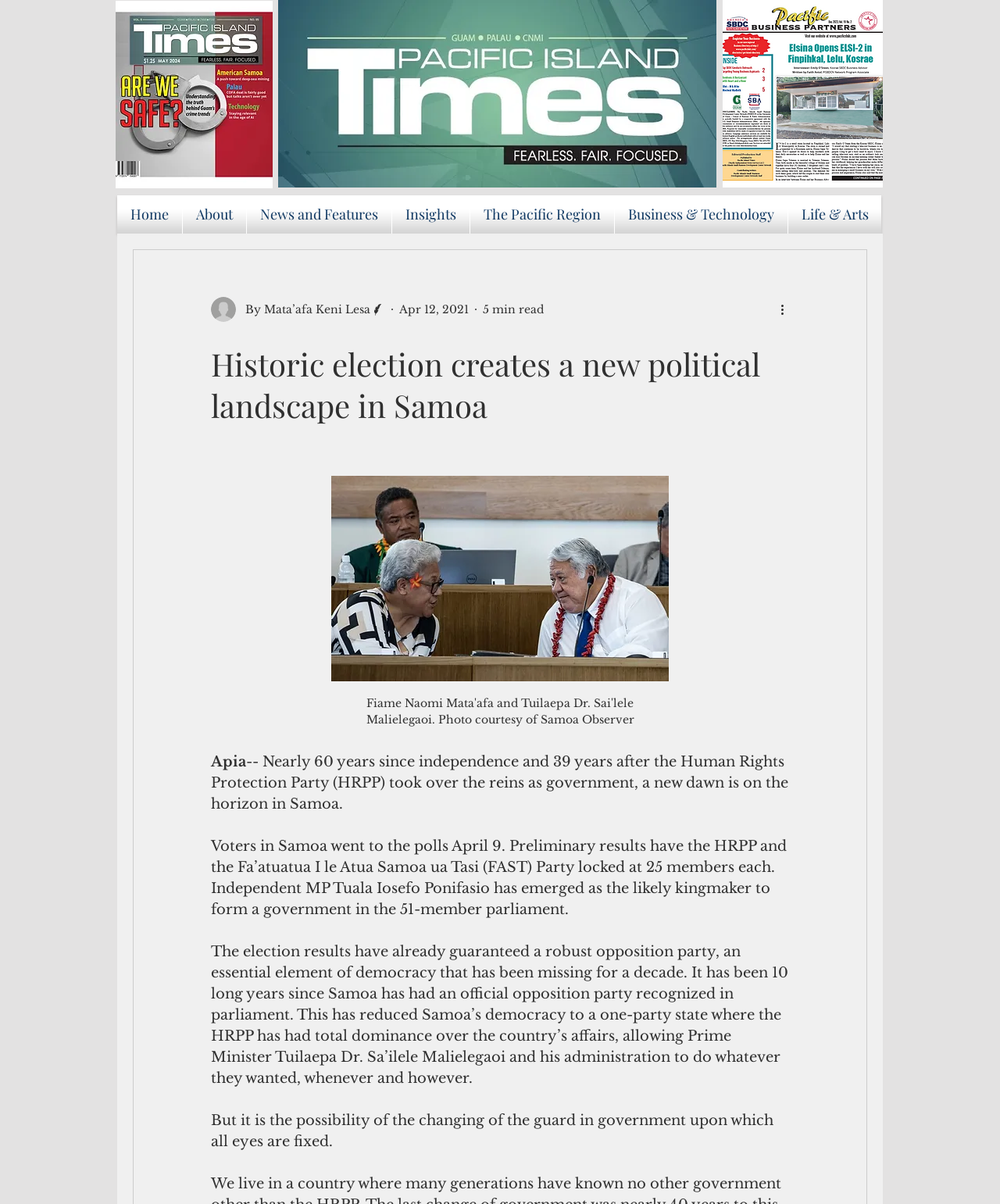Locate the bounding box coordinates of the segment that needs to be clicked to meet this instruction: "Click the LinkedIn link".

None